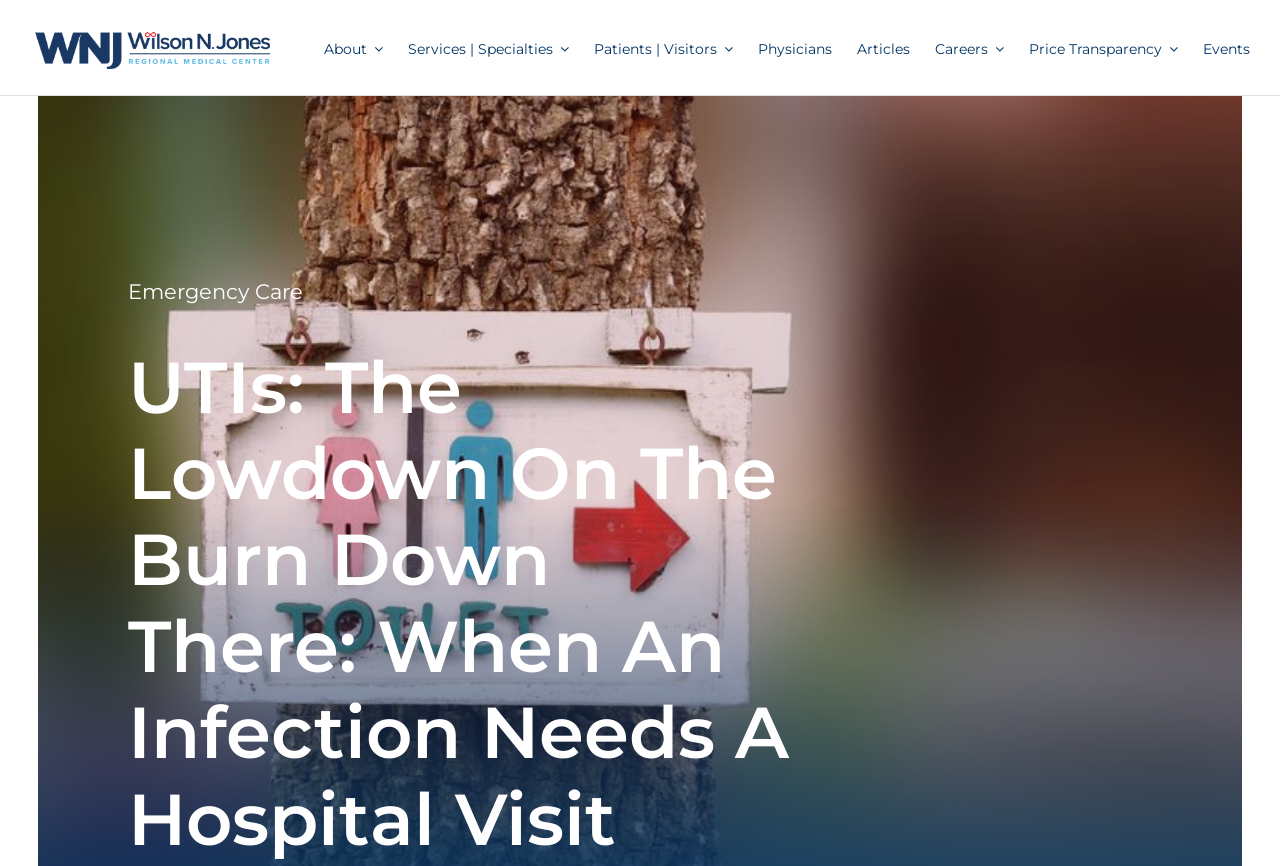Please answer the following question using a single word or phrase: 
What is the link related to emergency care?

Emergency Care